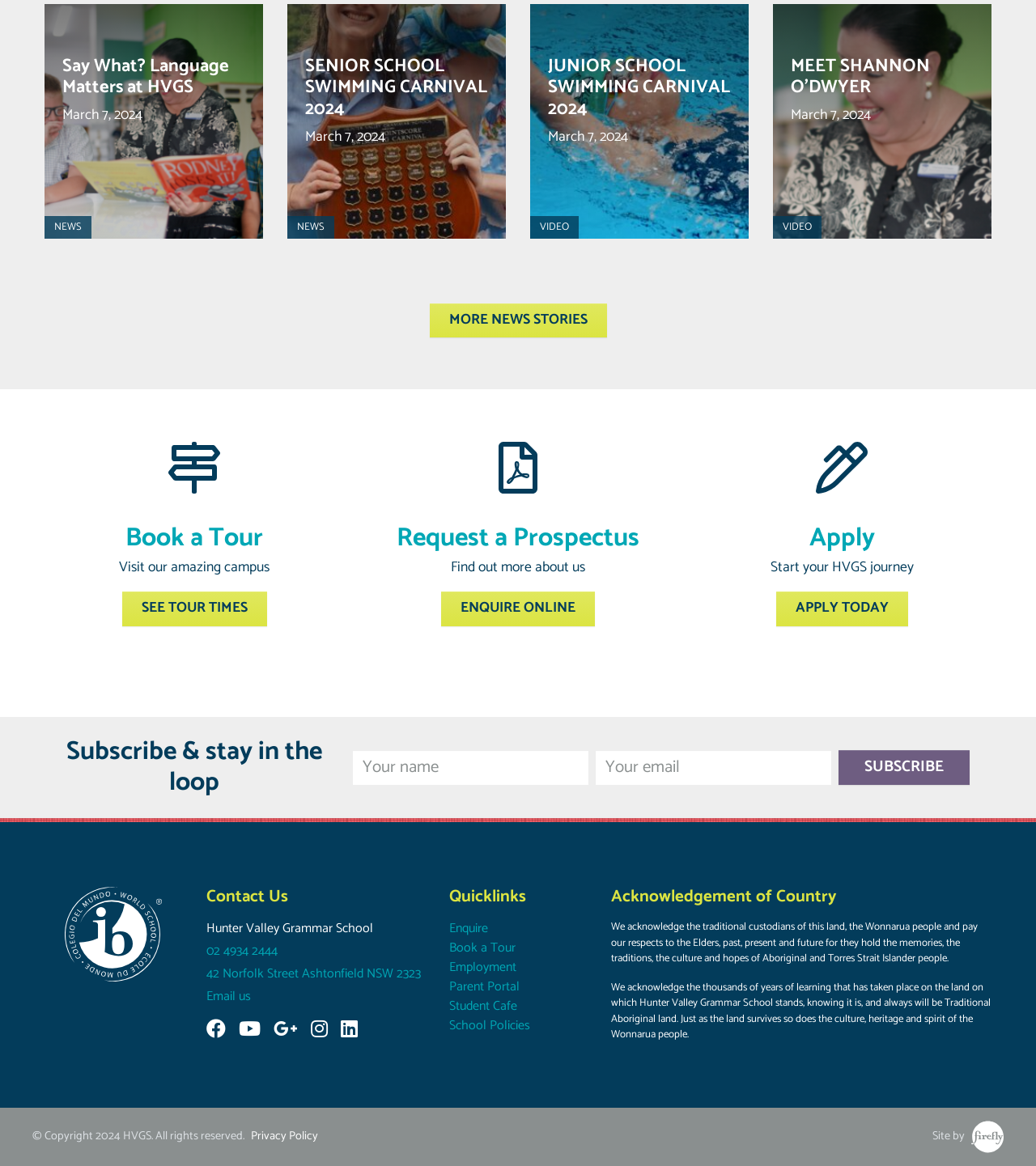Identify the bounding box coordinates for the UI element mentioned here: "School Policies". Provide the coordinates as four float values between 0 and 1, i.e., [left, top, right, bottom].

[0.434, 0.872, 0.566, 0.889]